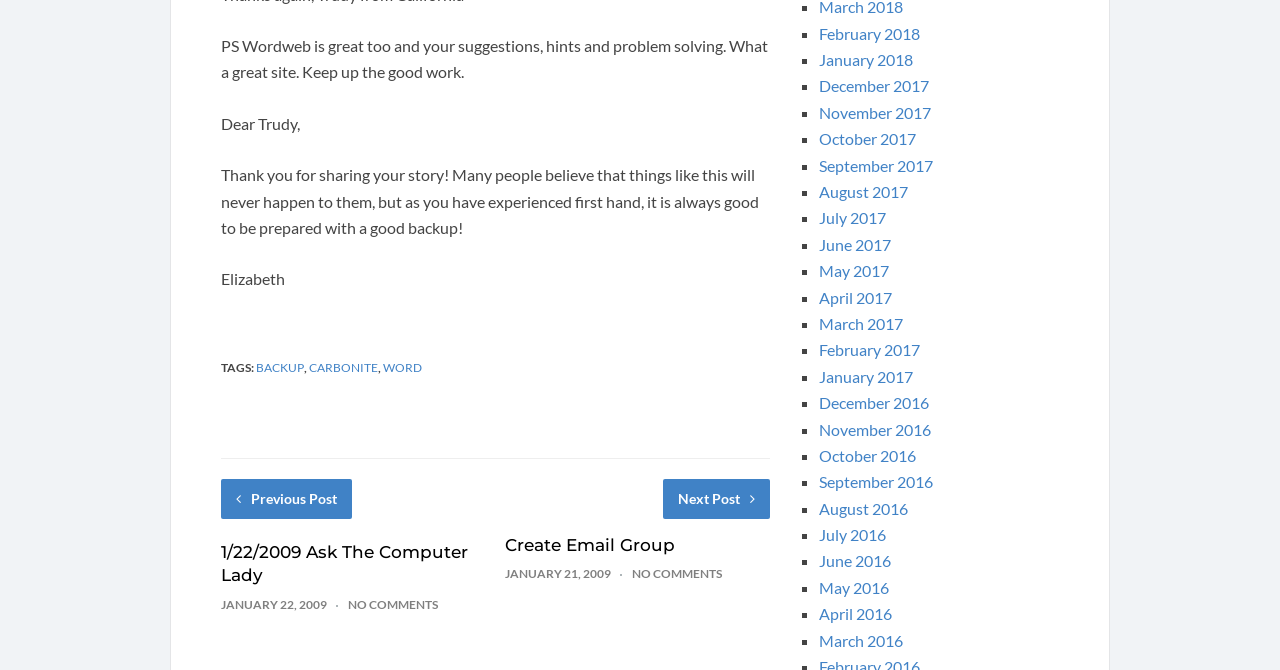Based on the provided description, "Create Email Group", find the bounding box of the corresponding UI element in the screenshot.

[0.394, 0.798, 0.527, 0.828]